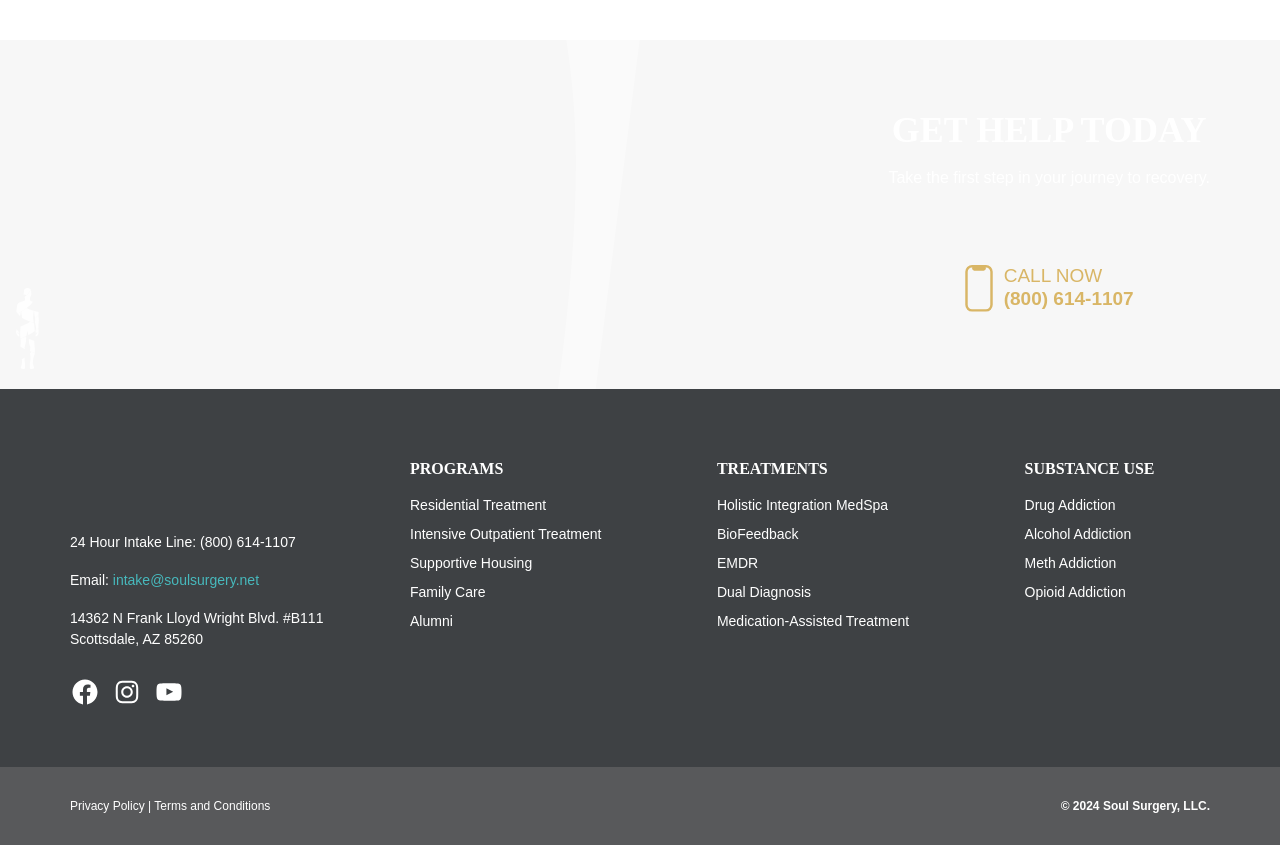For the given element description Intensive Outpatient Treatment, determine the bounding box coordinates of the UI element. The coordinates should follow the format (top-left x, top-left y, bottom-right x, bottom-right y) and be within the range of 0 to 1.

[0.32, 0.622, 0.47, 0.641]